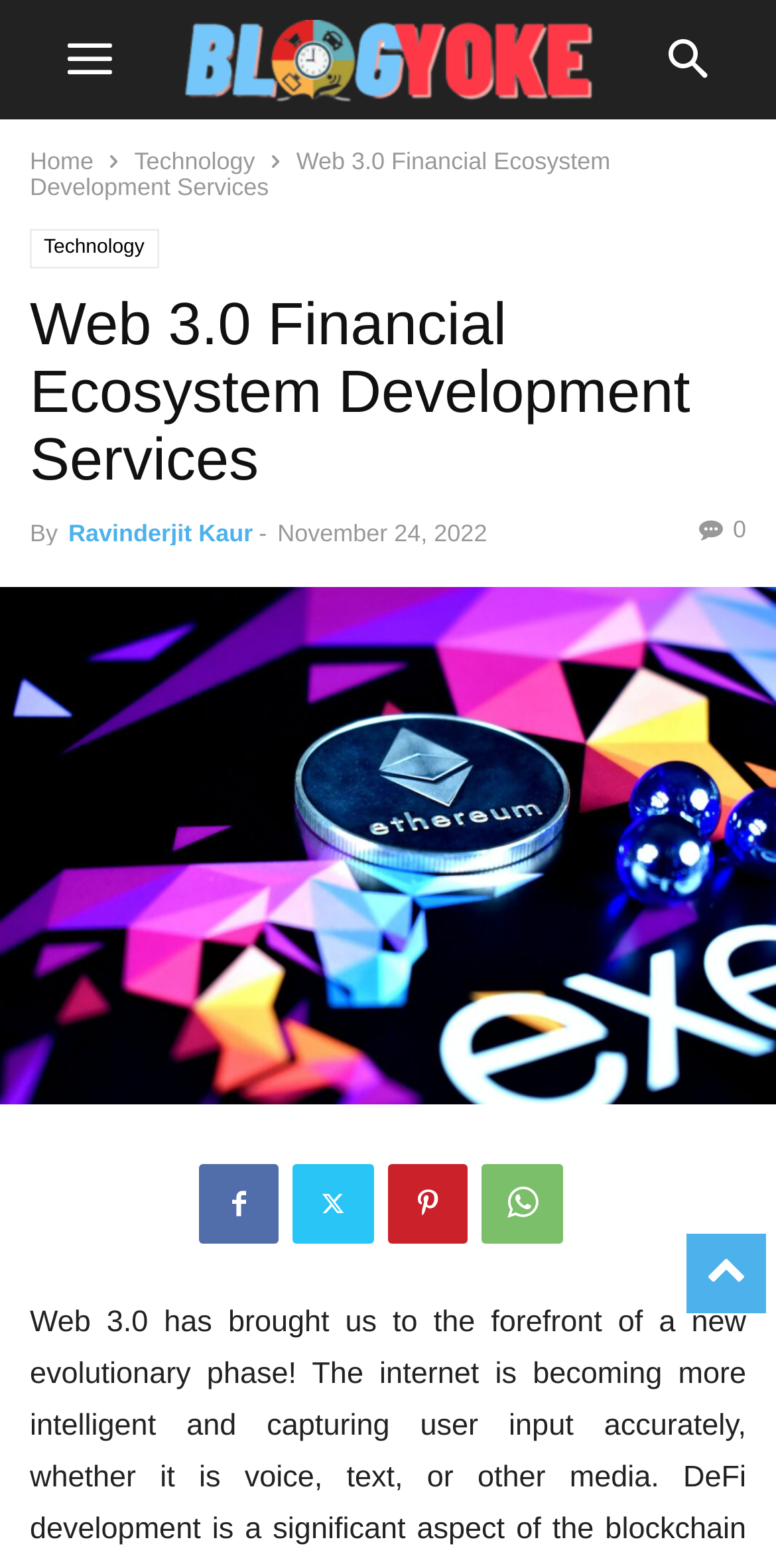Please identify the bounding box coordinates of the area that needs to be clicked to follow this instruction: "click the mobile toggle button".

[0.038, 0.0, 0.192, 0.076]